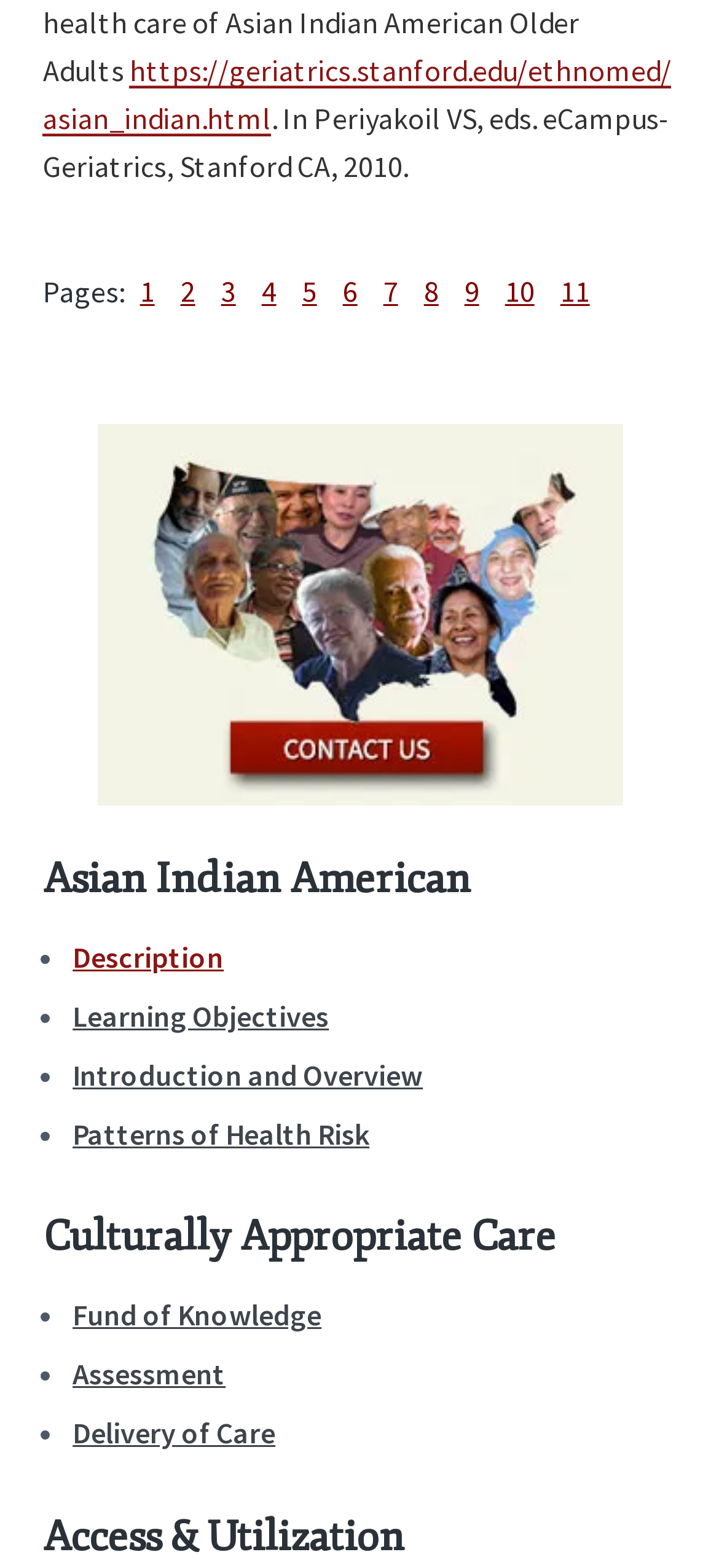Find the bounding box coordinates of the element I should click to carry out the following instruction: "go to Patterns of Health Risk".

[0.101, 0.711, 0.514, 0.735]